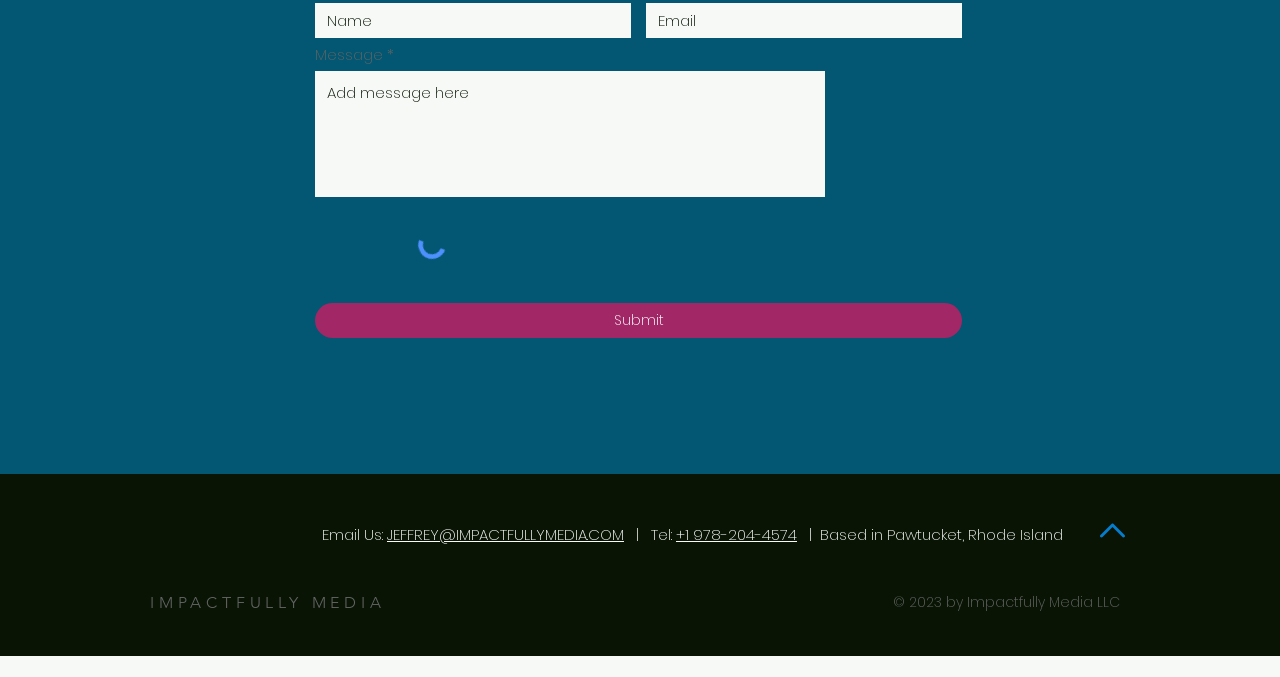Find the bounding box of the UI element described as: "aria-label="Email" name="email" placeholder="Email"". The bounding box coordinates should be given as four float values between 0 and 1, i.e., [left, top, right, bottom].

[0.505, 0.004, 0.752, 0.056]